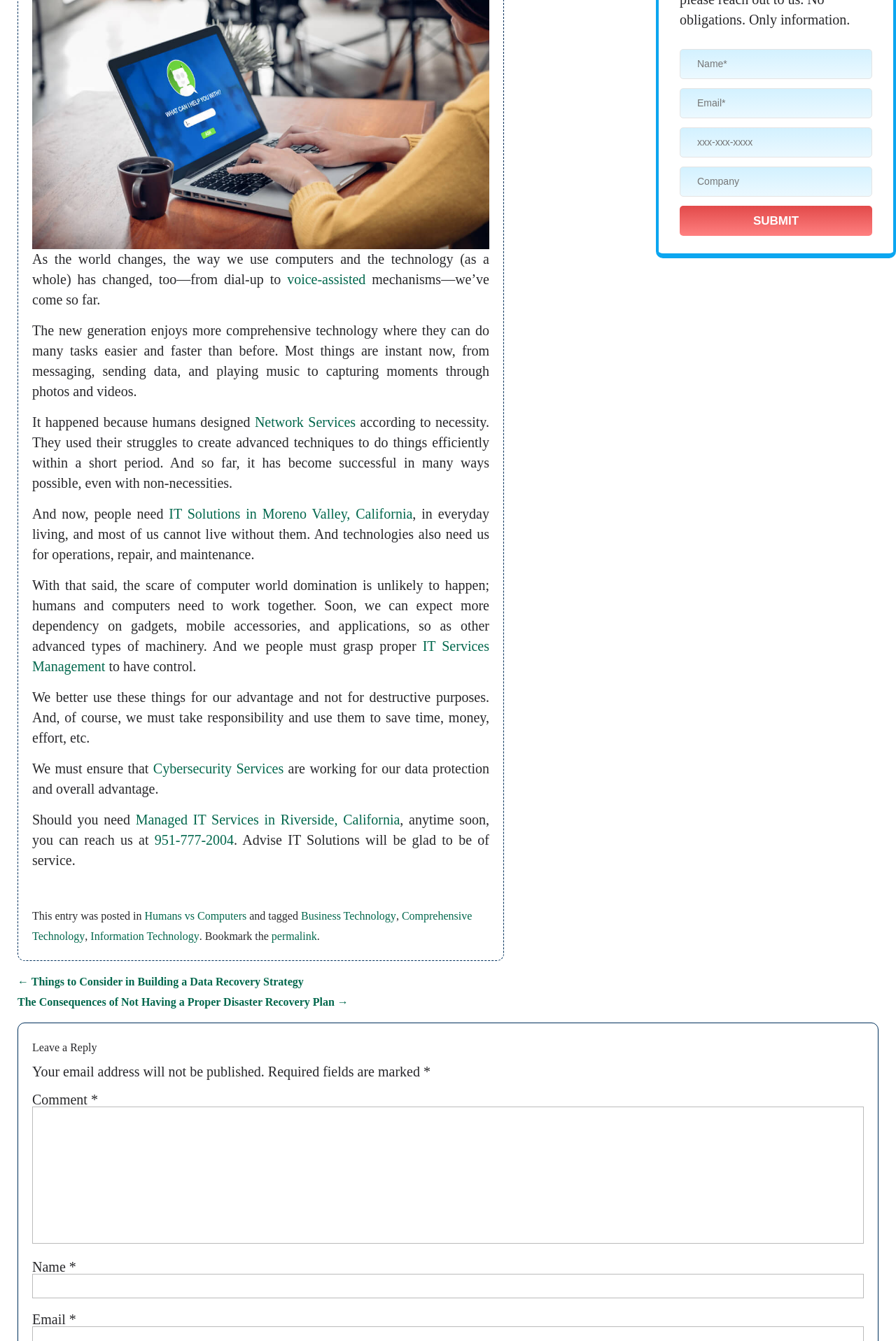Identify the bounding box coordinates for the region of the element that should be clicked to carry out the instruction: "Read more about Cybersecurity Services". The bounding box coordinates should be four float numbers between 0 and 1, i.e., [left, top, right, bottom].

[0.171, 0.567, 0.317, 0.579]